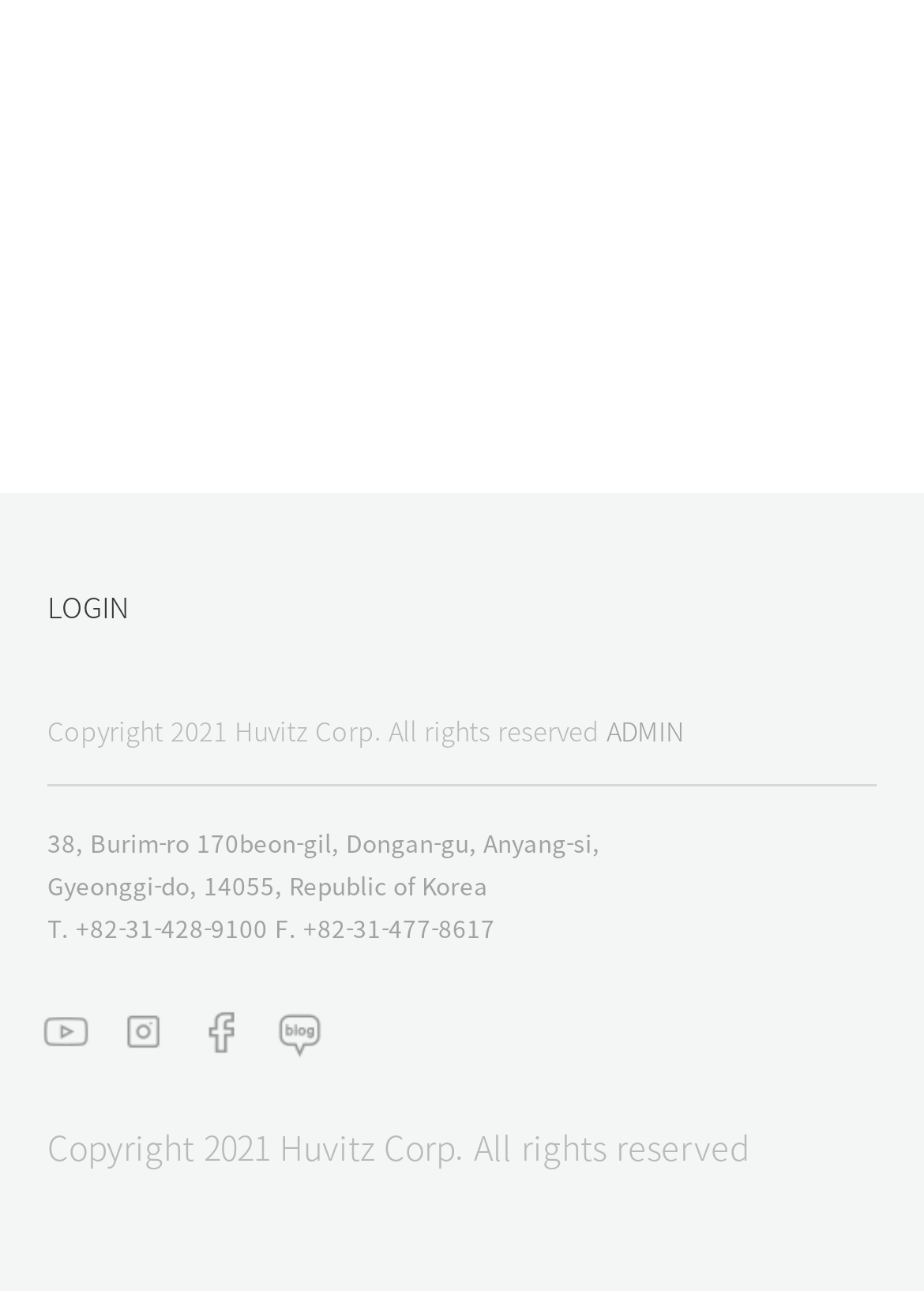Extract the bounding box coordinates for the described element: "alt="YOUTUBE"". The coordinates should be represented as four float numbers between 0 and 1: [left, top, right, bottom].

[0.033, 0.771, 0.108, 0.815]